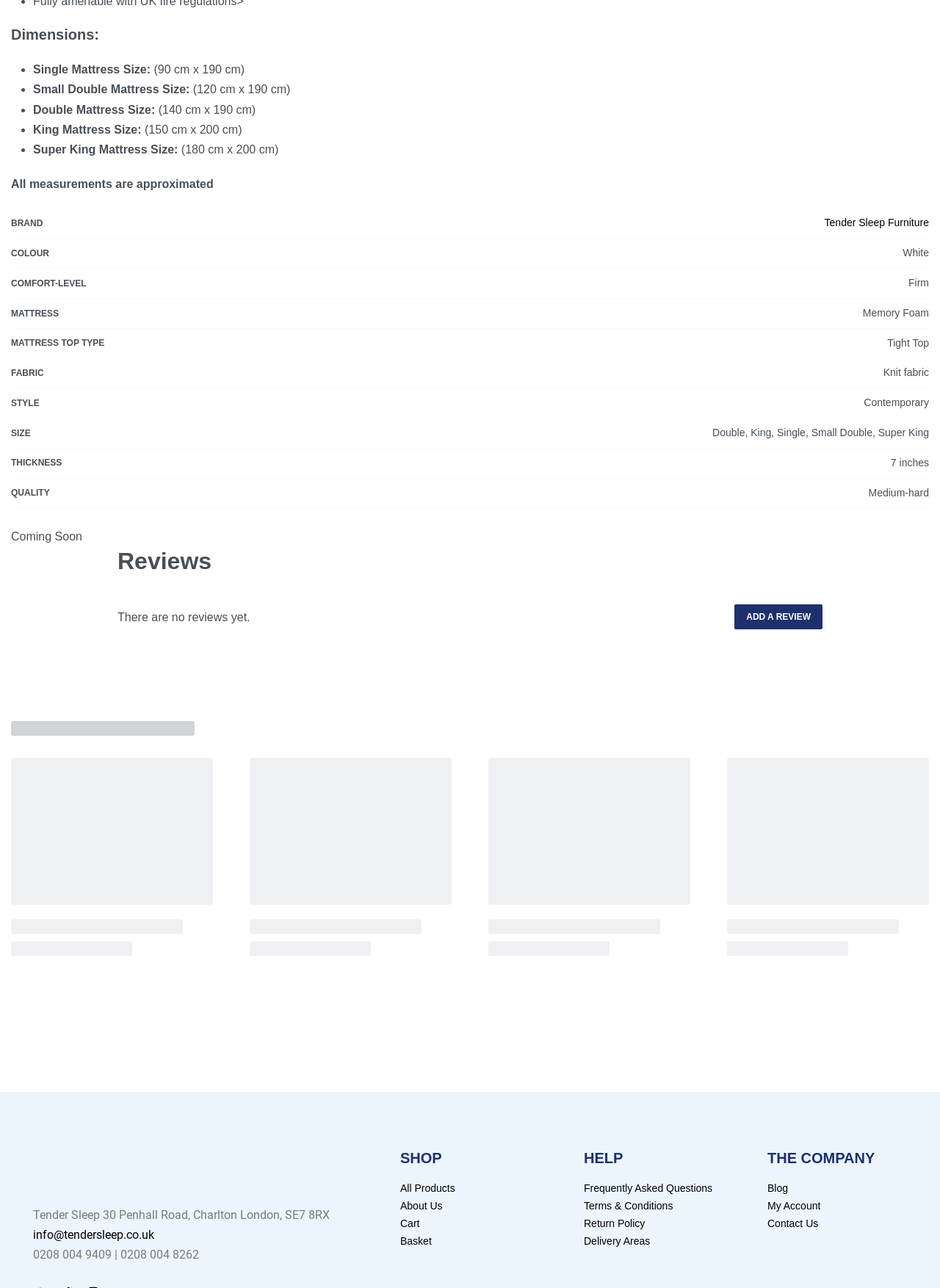Find the bounding box coordinates of the clickable area required to complete the following action: "Contact 'info@tendersleep.co.uk'".

[0.035, 0.953, 0.164, 0.964]